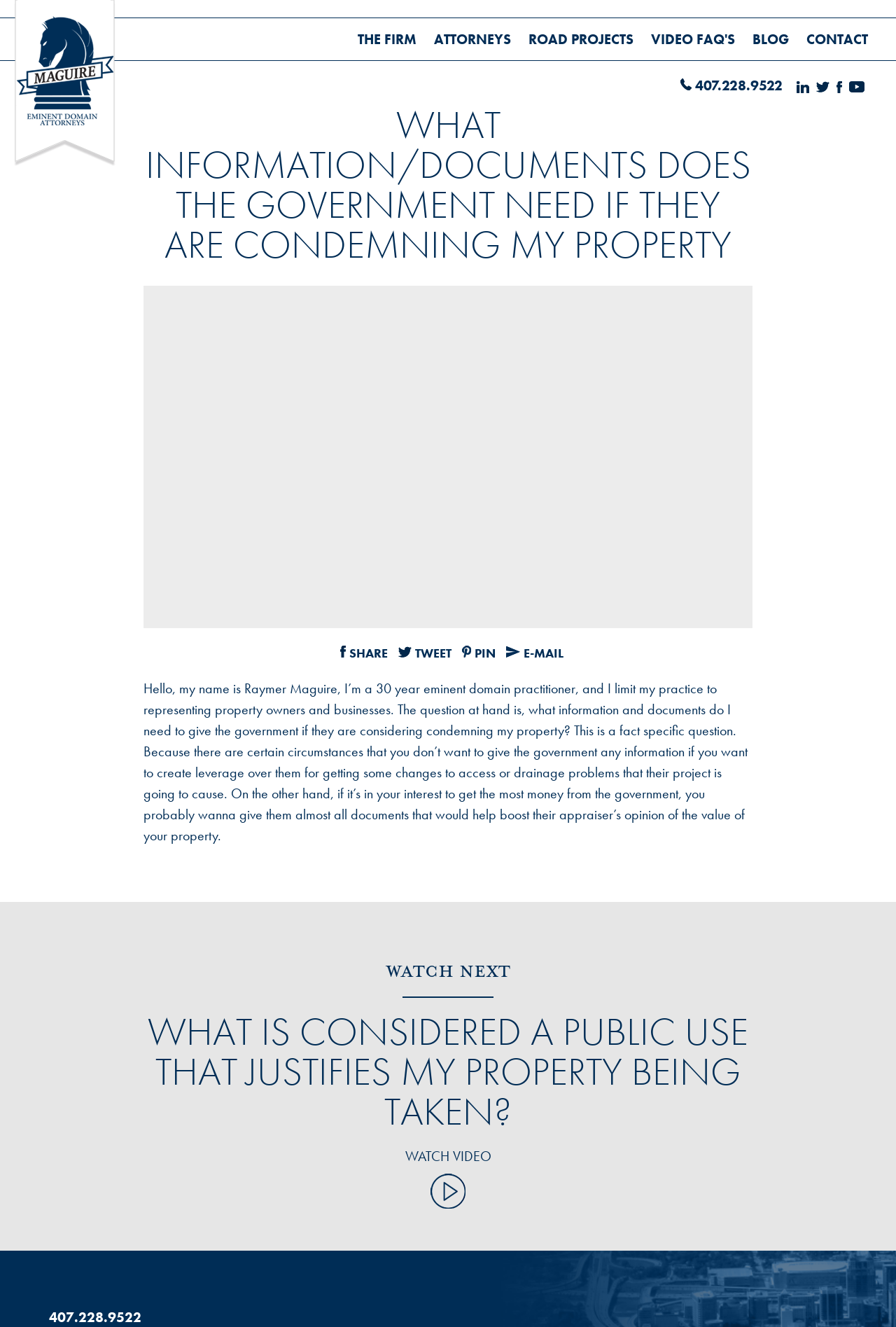Using the format (top-left x, top-left y, bottom-right x, bottom-right y), provide the bounding box coordinates for the described UI element. All values should be floating point numbers between 0 and 1: alt="Linked Logo"

[0.889, 0.058, 0.903, 0.071]